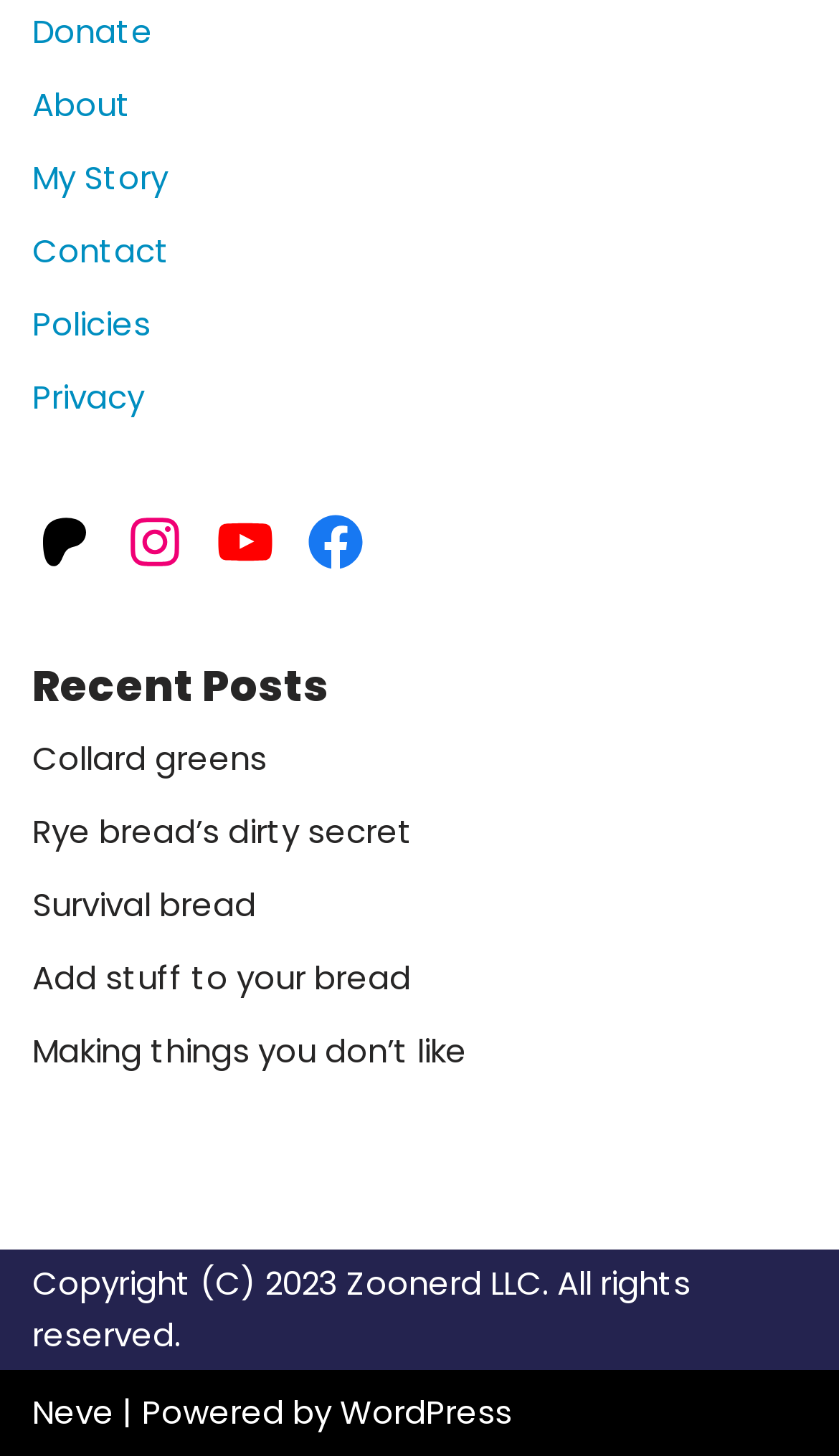How many social media links are there?
Look at the image and construct a detailed response to the question.

I counted the number of social media links by looking at the links at the bottom of the page, which are Instagram, YouTube, Facebook, and Patreon. There are 4 social media links in total.